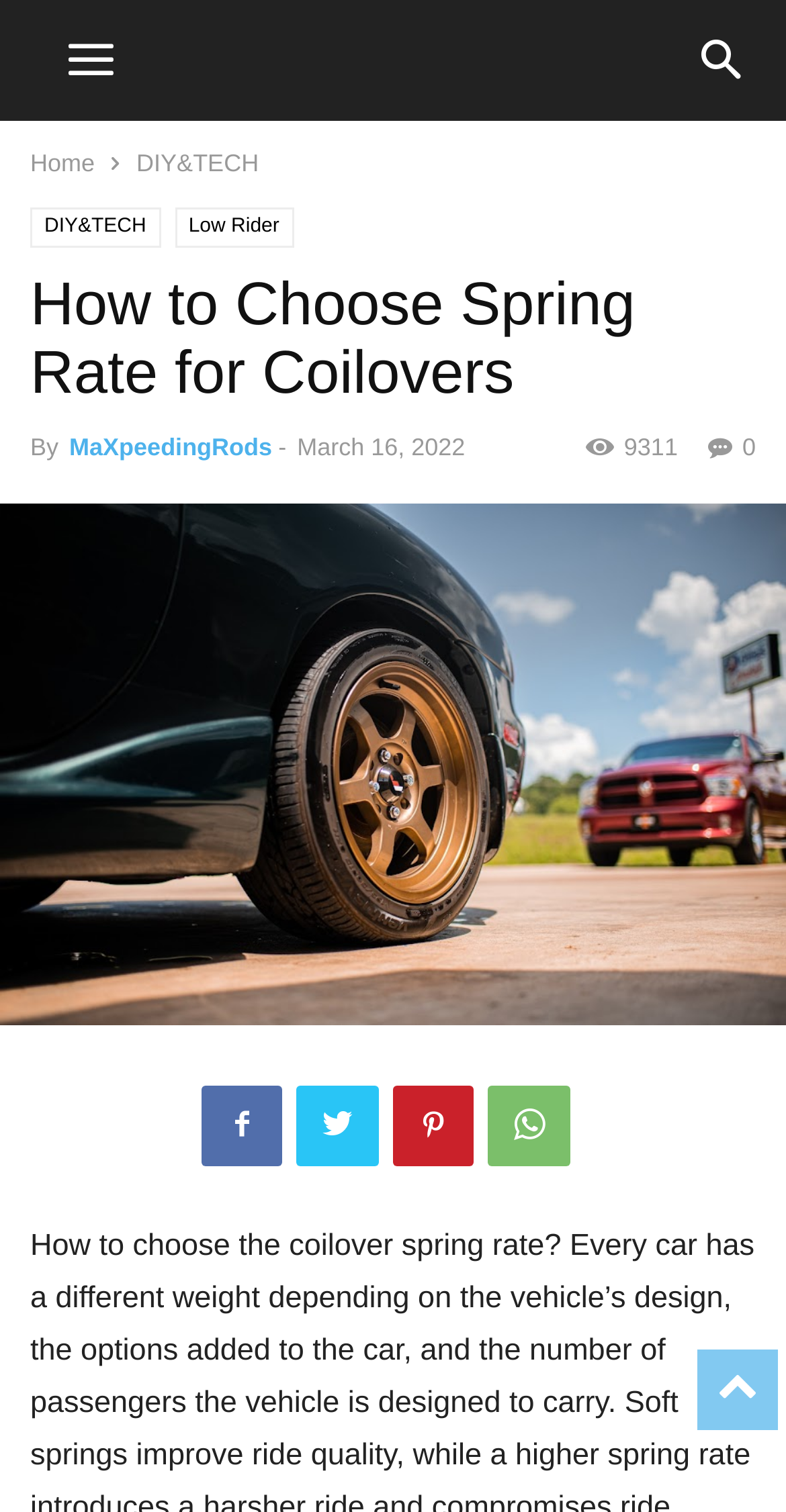Determine the bounding box coordinates for the area you should click to complete the following instruction: "go to home page".

[0.038, 0.099, 0.121, 0.117]